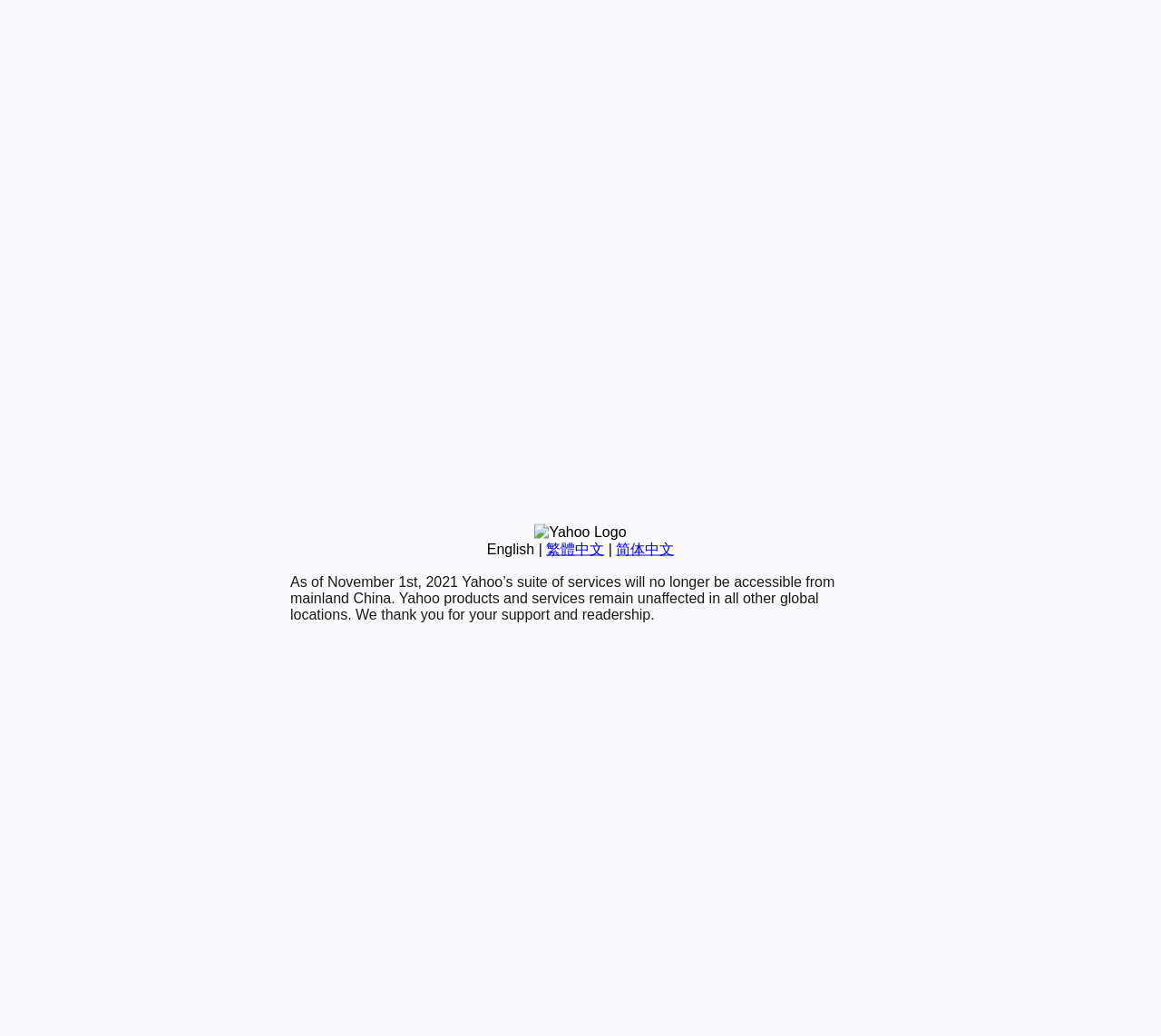Using the element description: "Features", determine the bounding box coordinates. The coordinates should be in the format [left, top, right, bottom], with values between 0 and 1.

None